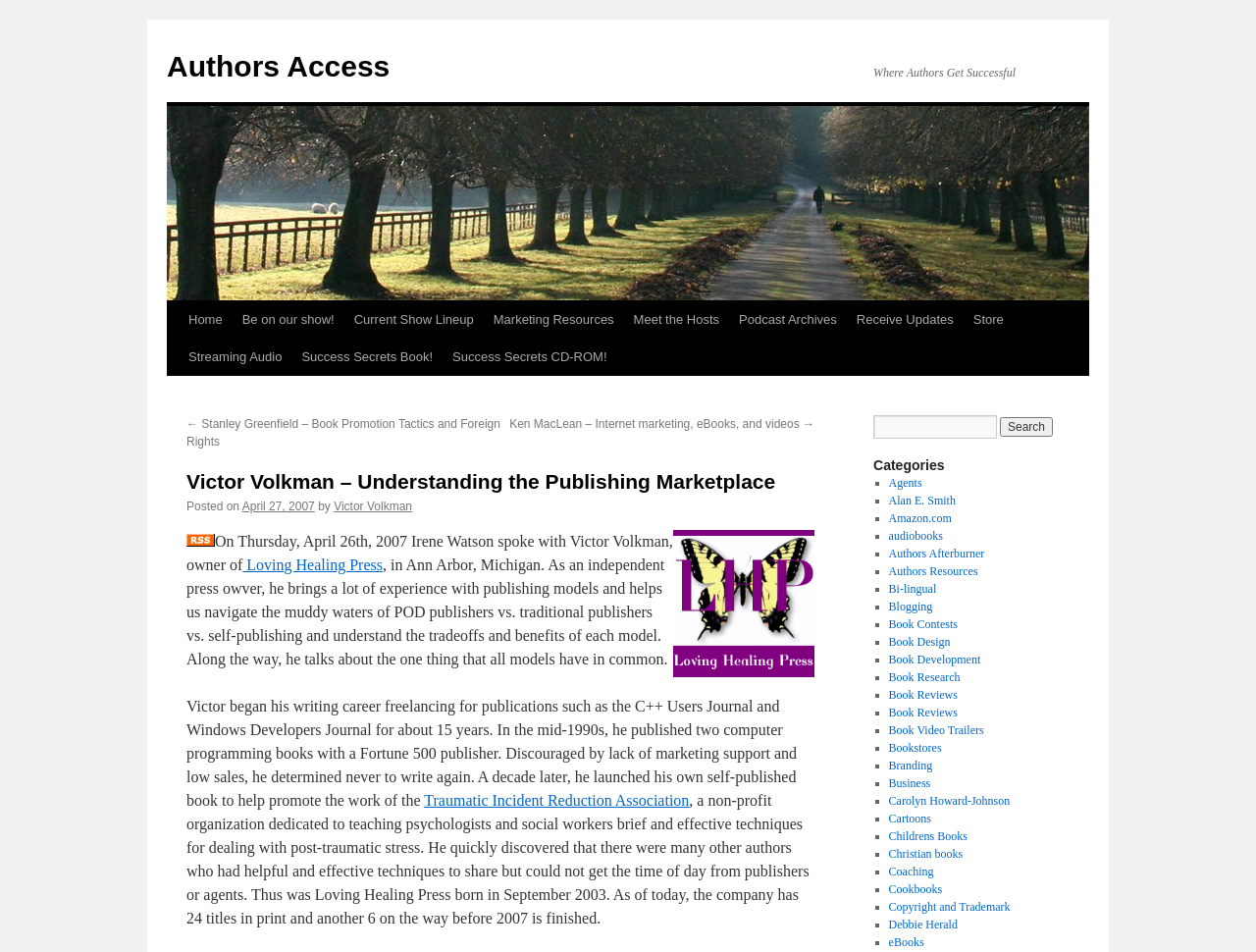Locate the bounding box coordinates of the element that should be clicked to fulfill the instruction: "Click on the 'Receive Updates' link".

[0.674, 0.316, 0.767, 0.356]